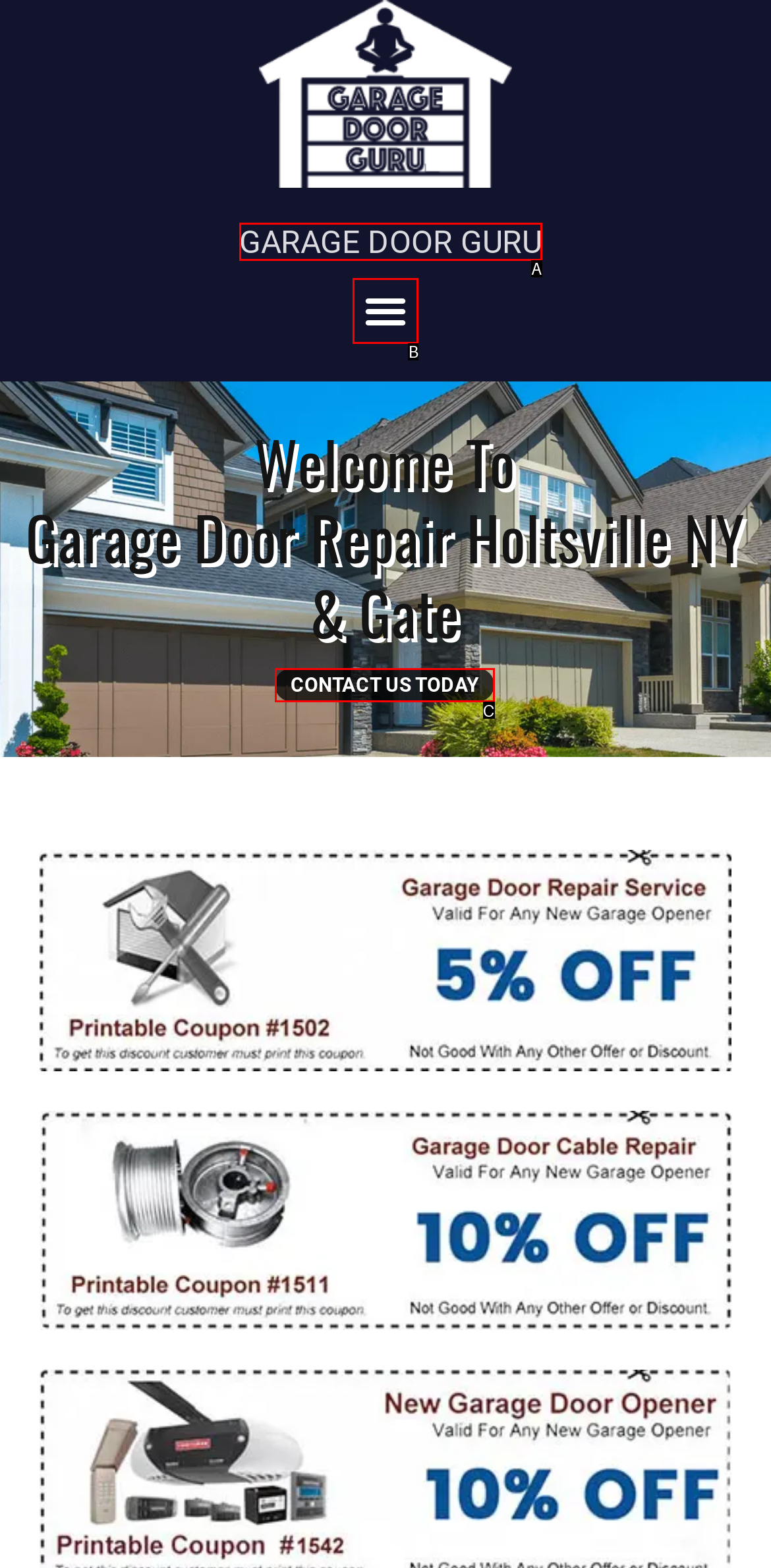Tell me the letter of the option that corresponds to the description: Menu
Answer using the letter from the given choices directly.

B